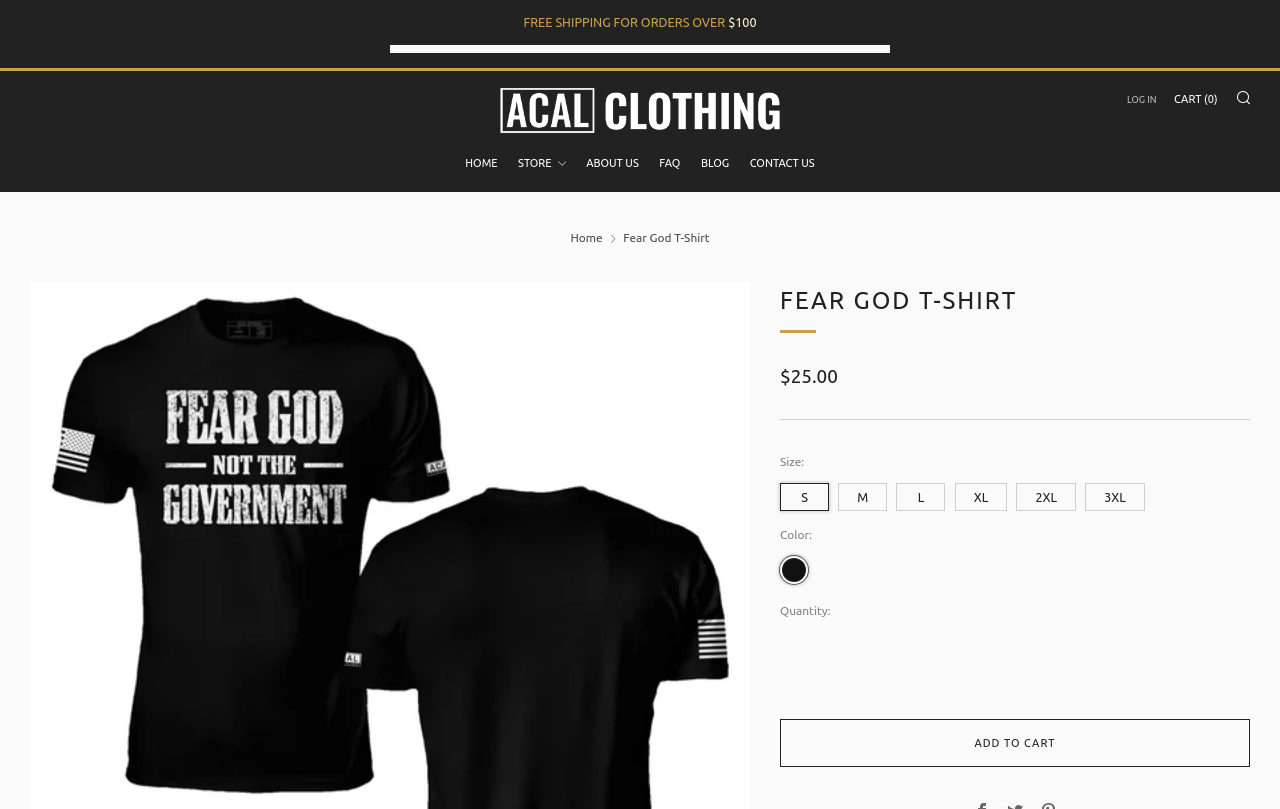What is the default color of the Fear God T-Shirt?
Answer with a single word or phrase, using the screenshot for reference.

Black